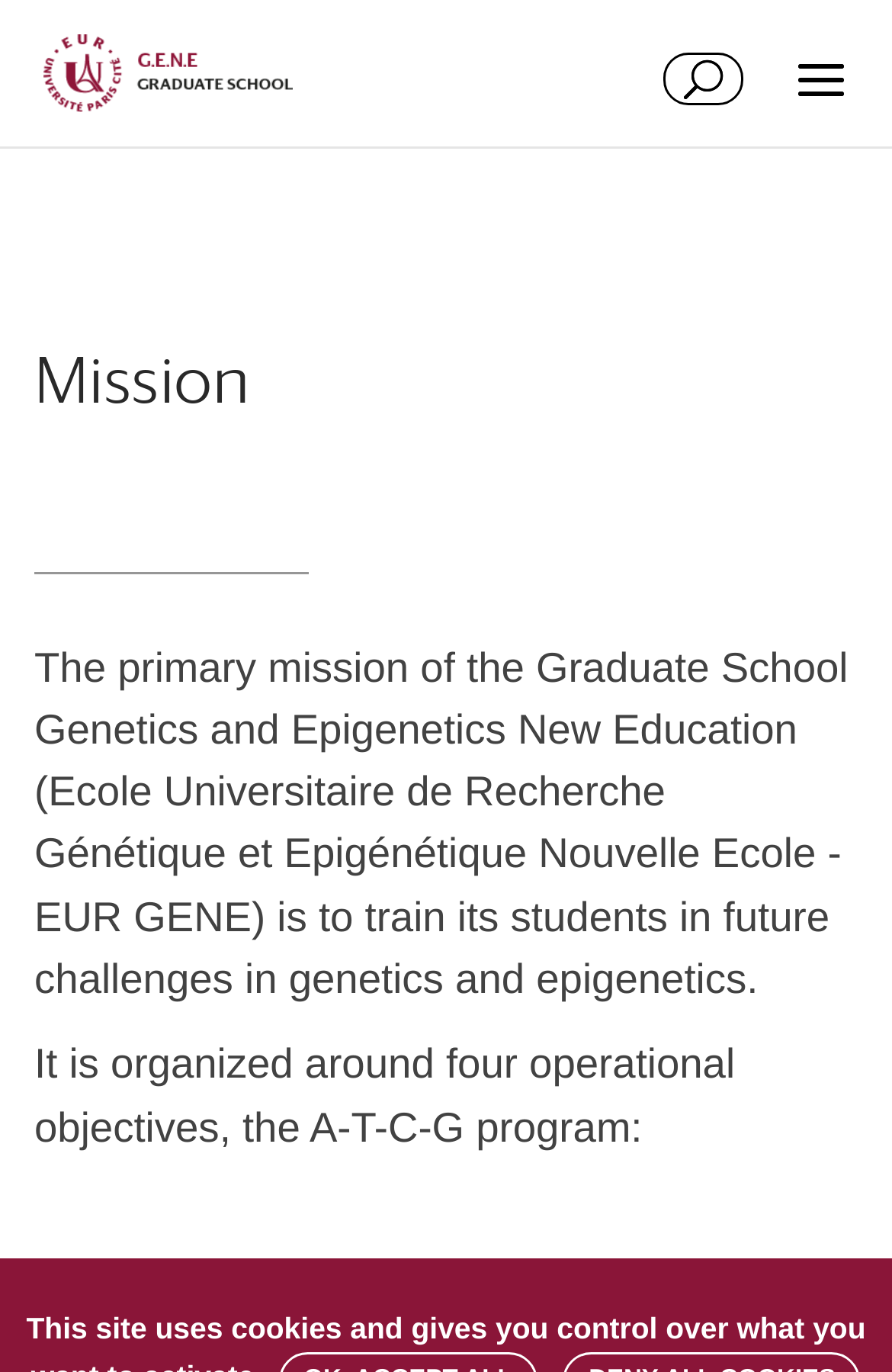What is the focus of the EUR GENE?
Please provide a comprehensive answer to the question based on the webpage screenshot.

Based on the webpage content, the focus of the EUR GENE is on genetics and epigenetics, as mentioned in the primary mission and the operational objectives.